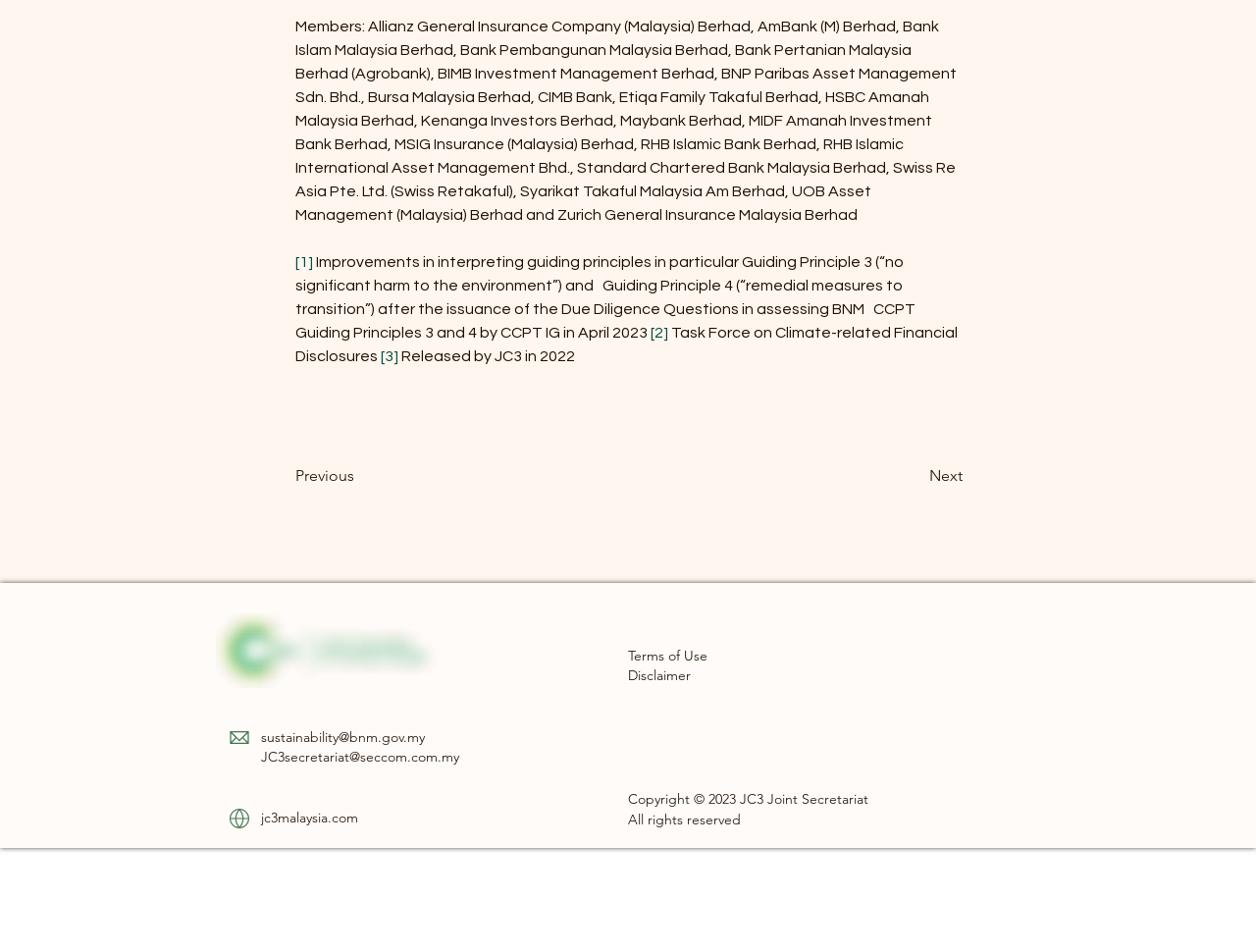Indicate the bounding box coordinates of the clickable region to achieve the following instruction: "Contact JC3 via email."

[0.208, 0.765, 0.338, 0.783]